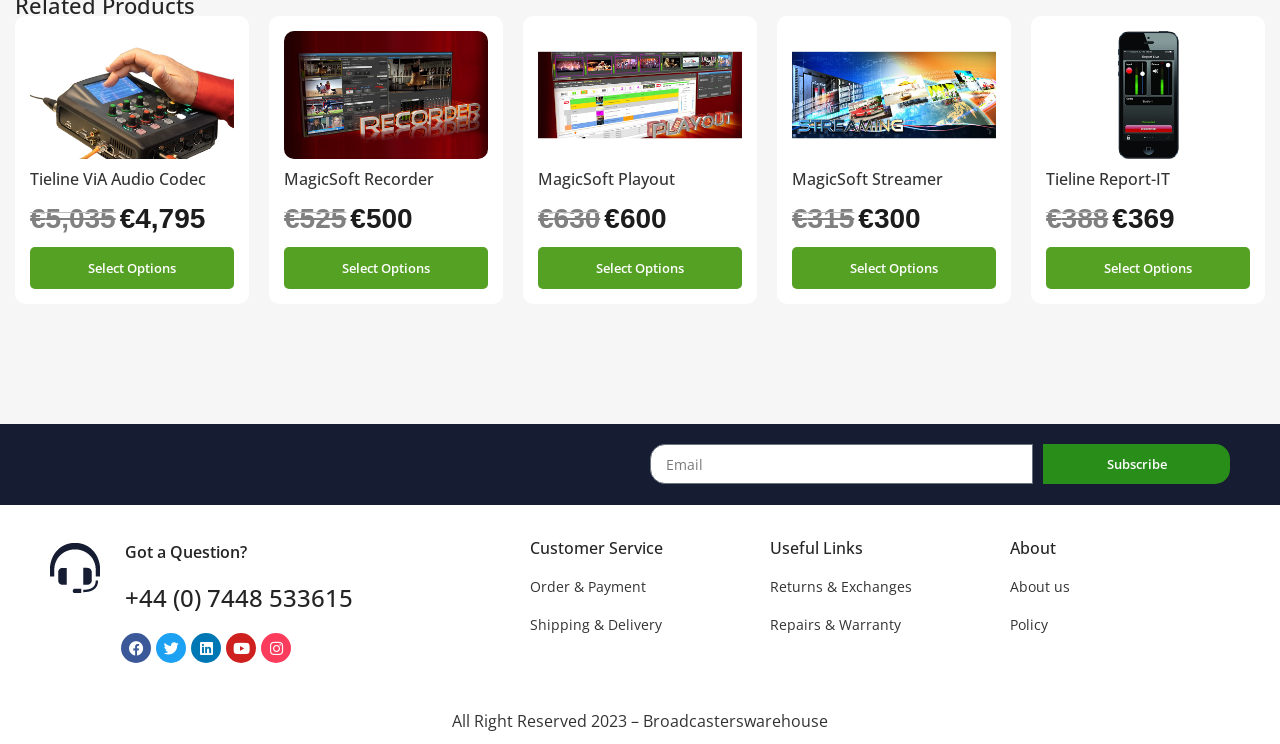Identify the bounding box coordinates for the element you need to click to achieve the following task: "Click on the 'MagicSoft Recorder' link". Provide the bounding box coordinates as four float numbers between 0 and 1, in the form [left, top, right, bottom].

[0.222, 0.225, 0.339, 0.255]